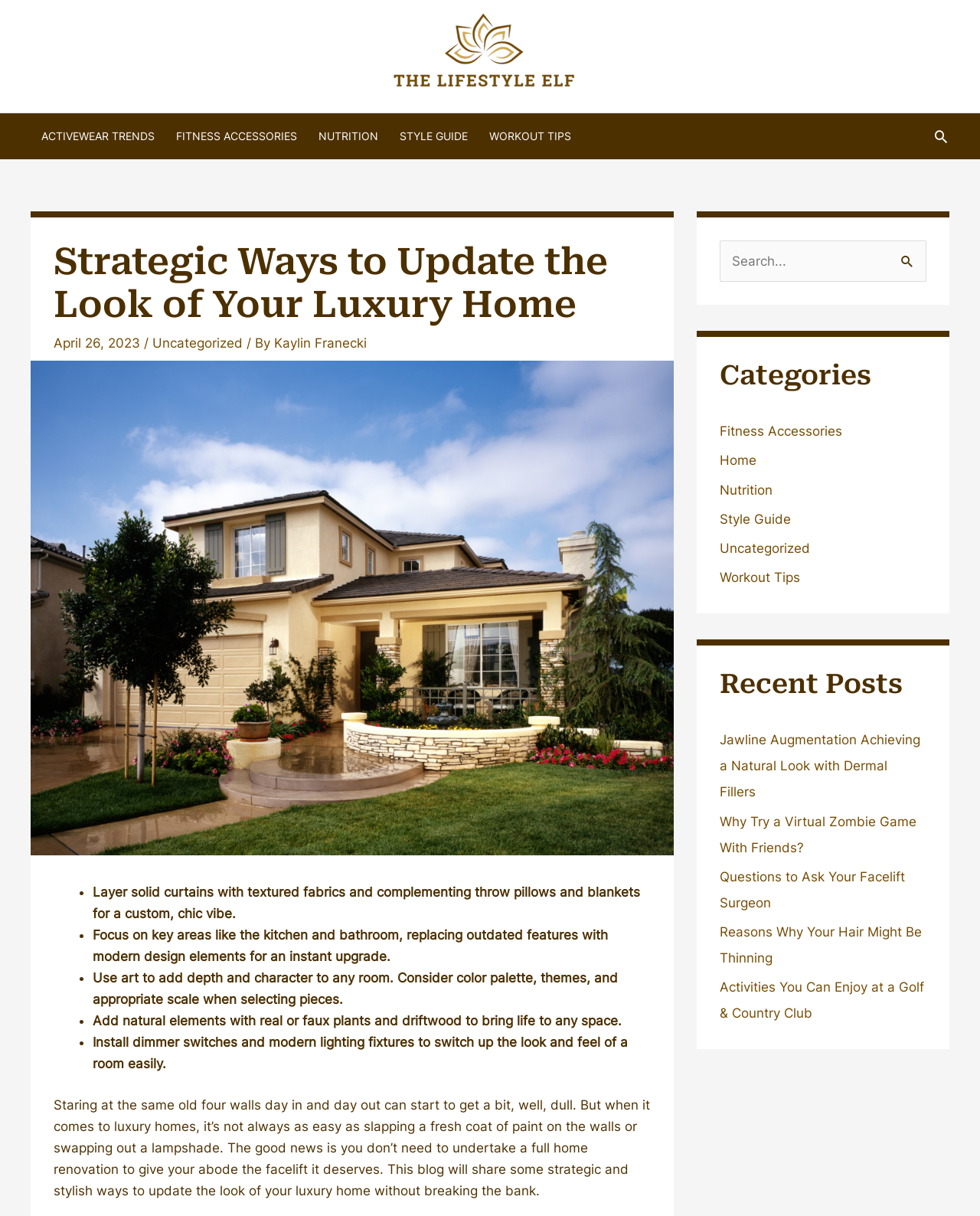How many recent posts are listed on the webpage?
Analyze the screenshot and provide a detailed answer to the question.

The recent posts are listed at the bottom right corner of the webpage, and there are 5 links to different articles, including 'Jawline Augmentation Achieving a Natural Look with Dermal Fillers', 'Why Try a Virtual Zombie Game With Friends?', and others.